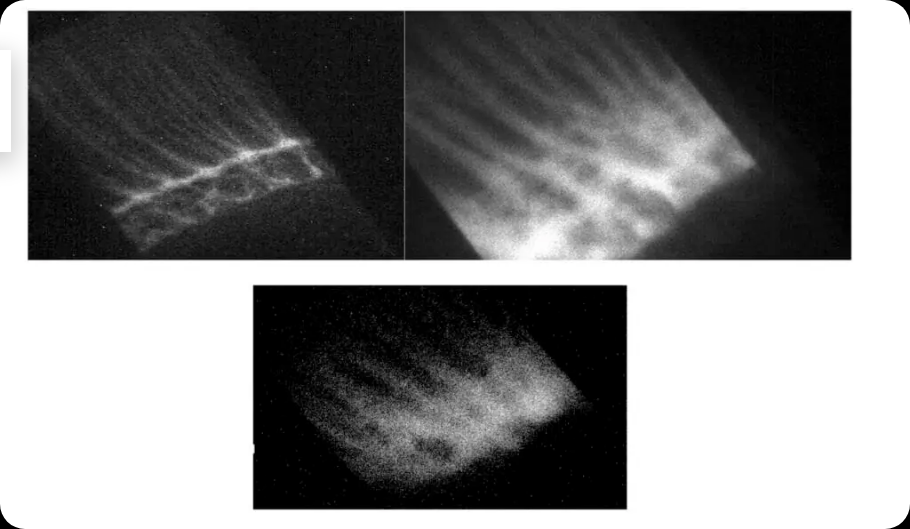What is the outcome of the advancements in experimental setup and technology?
Using the information presented in the image, please offer a detailed response to the question.

The advancements made in the experimental setup and technology have contributed to a clearer structure and reduced disruptions in the plasma, as seen in the recent image from October, which is essential for increasing the efficiency of fusion reactions.